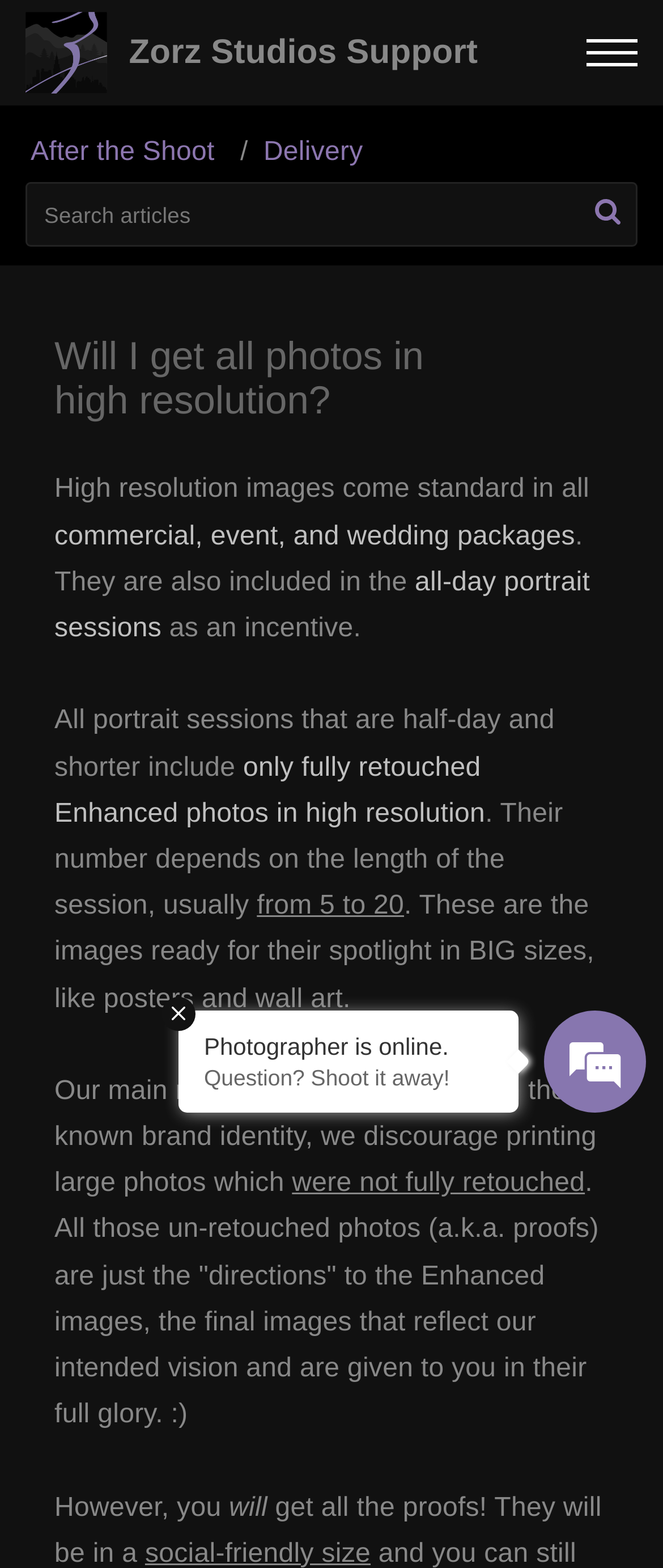Given the description of the UI element: "After the Shoot", predict the bounding box coordinates in the form of [left, top, right, bottom], with each value being a float between 0 and 1.

[0.046, 0.088, 0.324, 0.106]